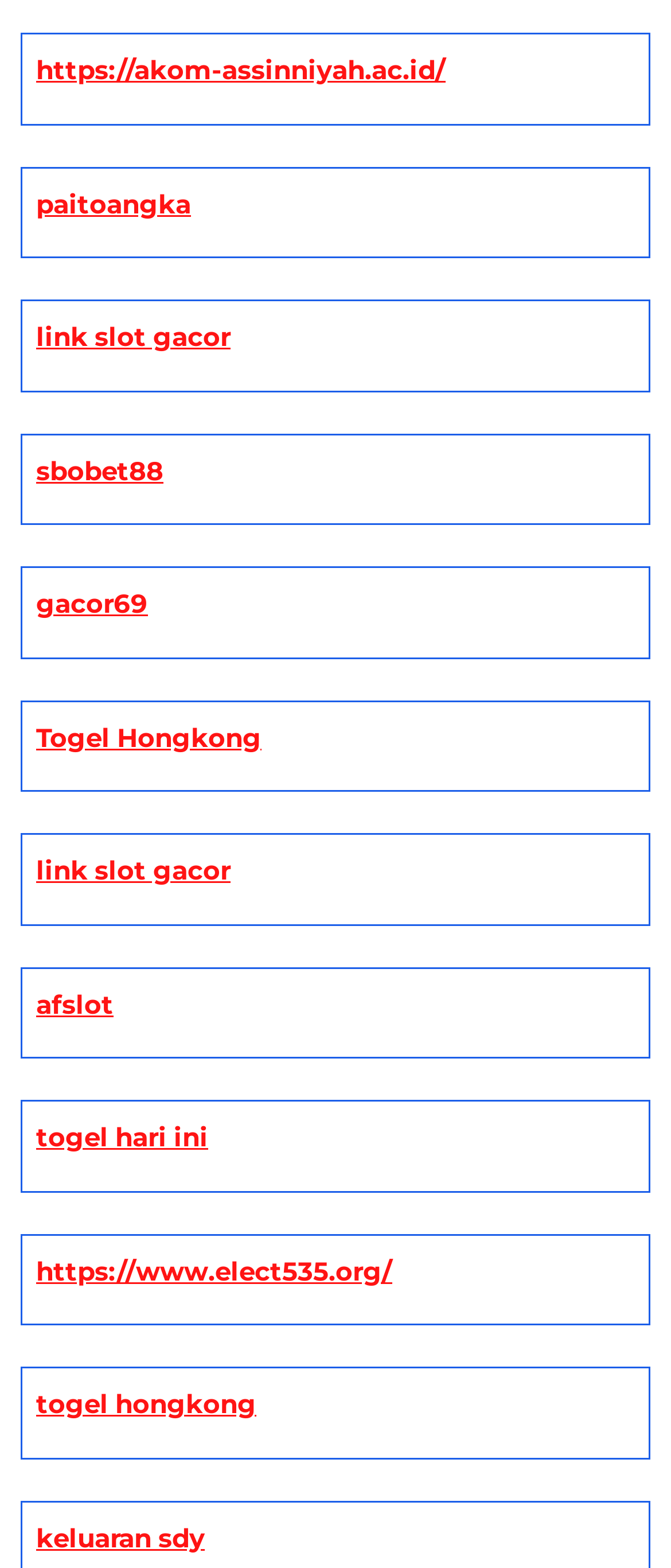Please specify the bounding box coordinates of the area that should be clicked to accomplish the following instruction: "Explore 'Places Travelled'". The coordinates should consist of four float numbers between 0 and 1, i.e., [left, top, right, bottom].

None